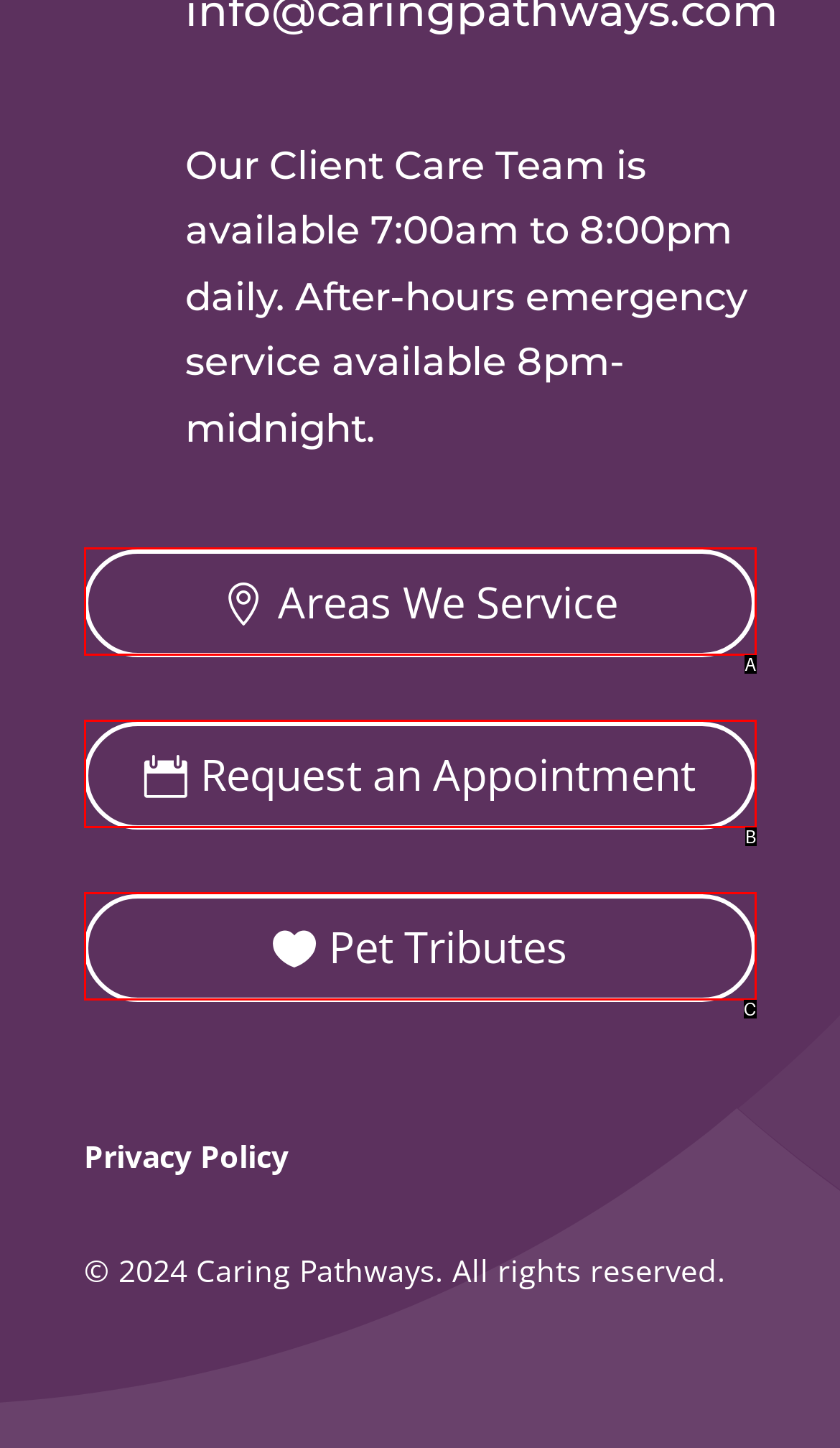Match the description: Live Update to the appropriate HTML element. Respond with the letter of your selected option.

None